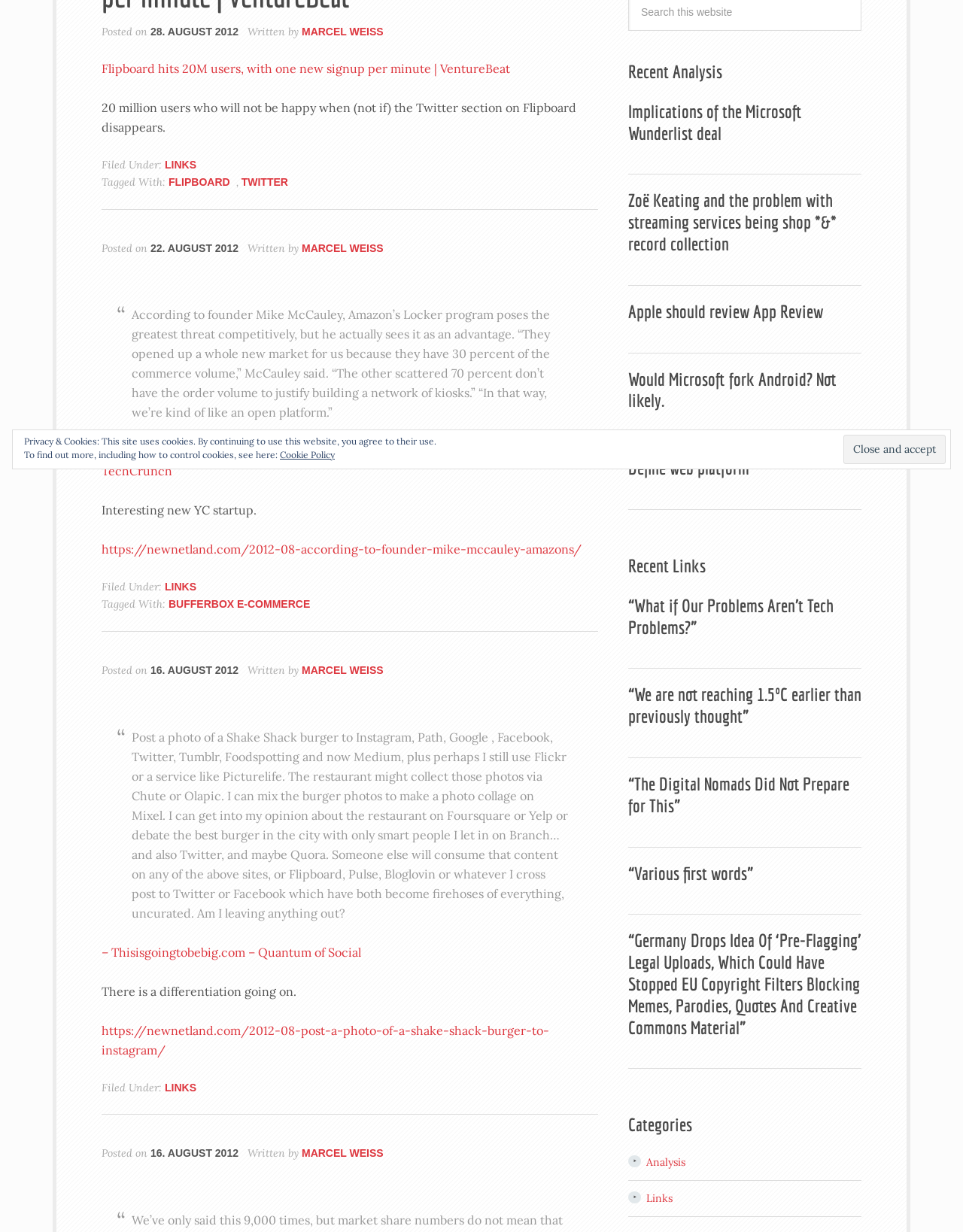Bounding box coordinates are specified in the format (top-left x, top-left y, bottom-right x, bottom-right y). All values are floating point numbers bounded between 0 and 1. Please provide the bounding box coordinate of the region this sentence describes: Flipboard

[0.175, 0.143, 0.239, 0.152]